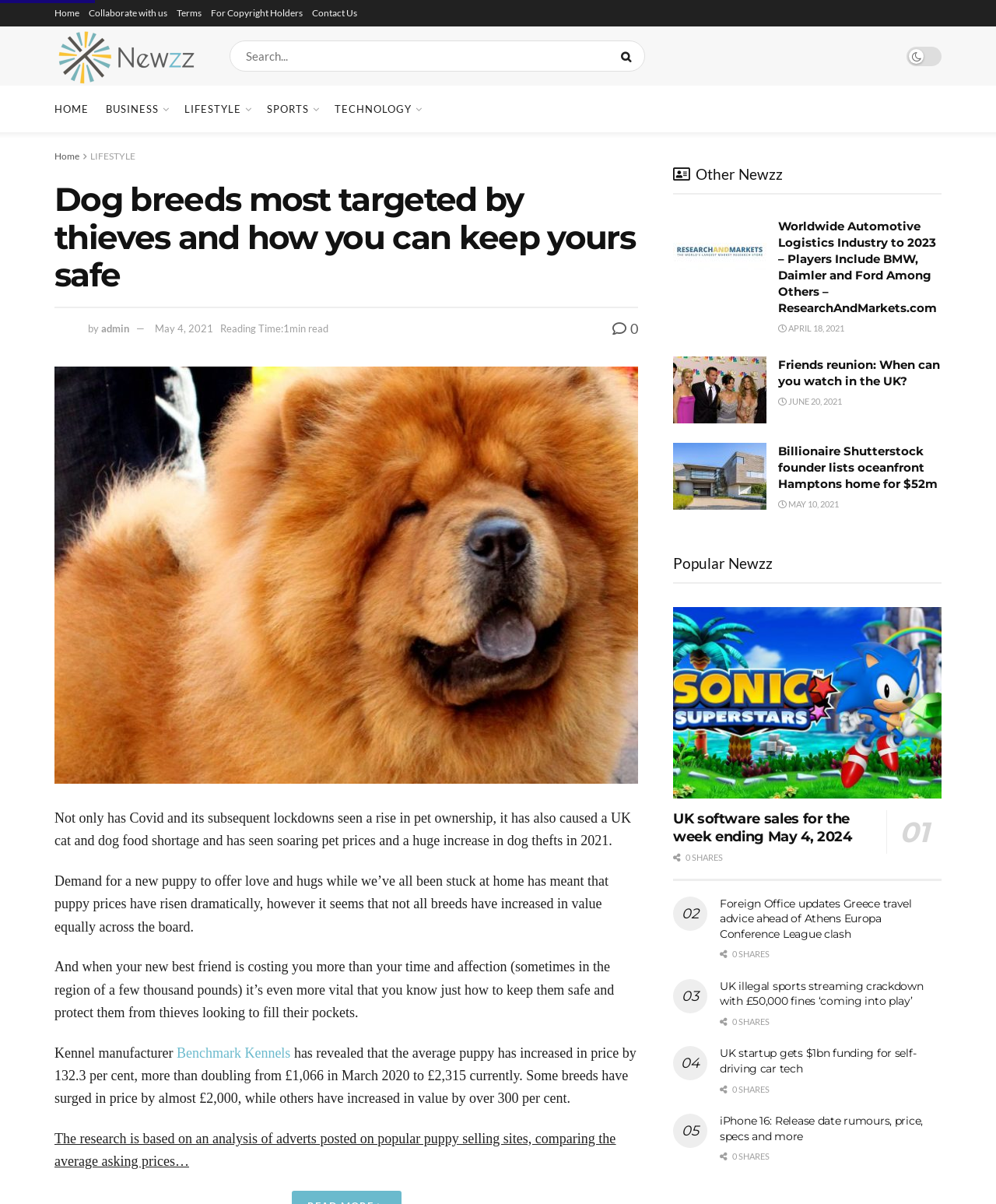What is the name of the kennel manufacturer mentioned in the article?
Based on the screenshot, provide your answer in one word or phrase.

Benchmark Kennels